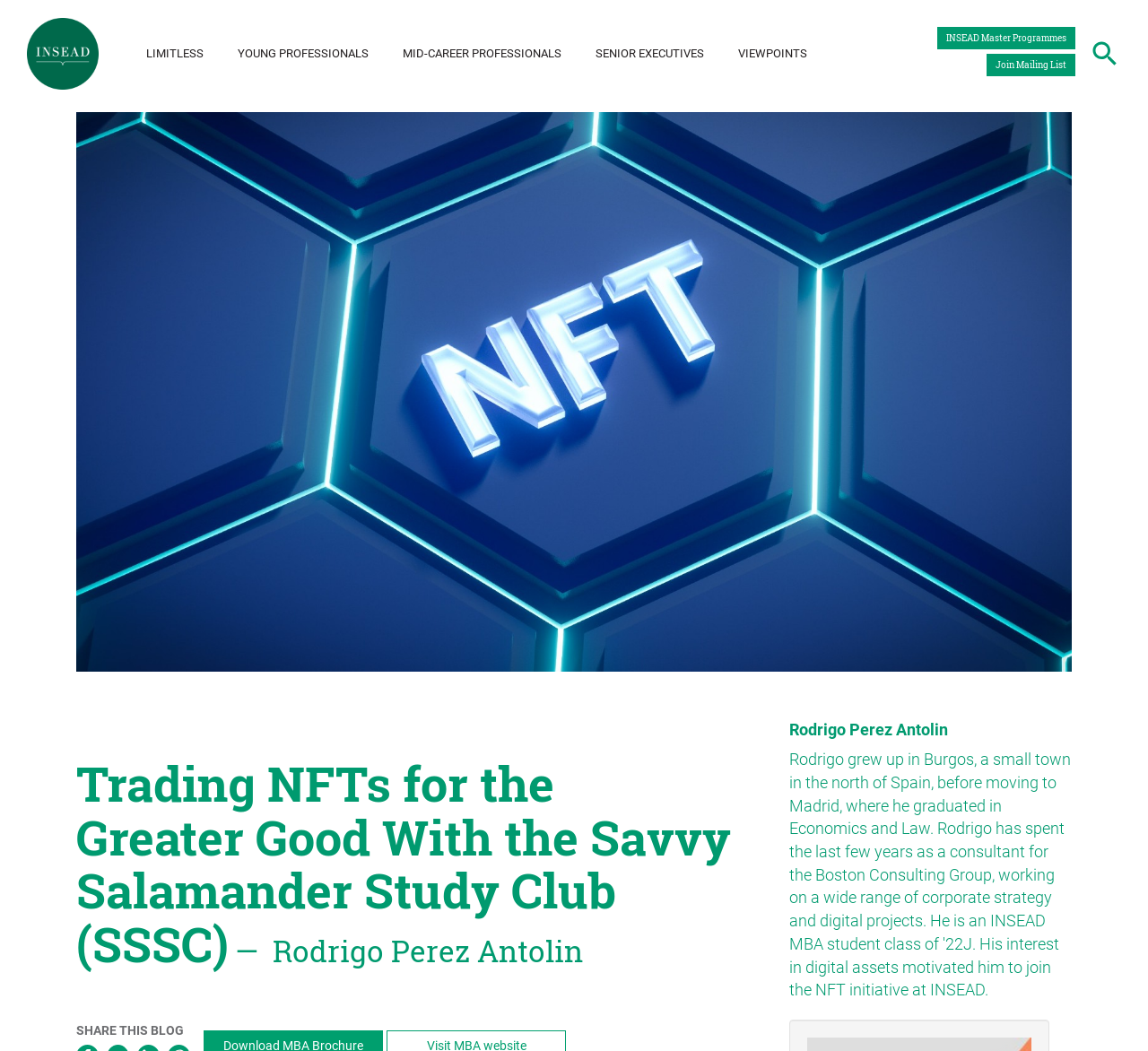Please provide a comprehensive answer to the question below using the information from the image: What is the category of the links under 'May We Suggest?'

I analyzed the links under the heading 'May We Suggest?' and found that they have titles such as 'Electives', 'Communication tips', and 'leadership'. These titles suggest that the links are related to topics or courses, possibly offered by the institution mentioned on the webpage.